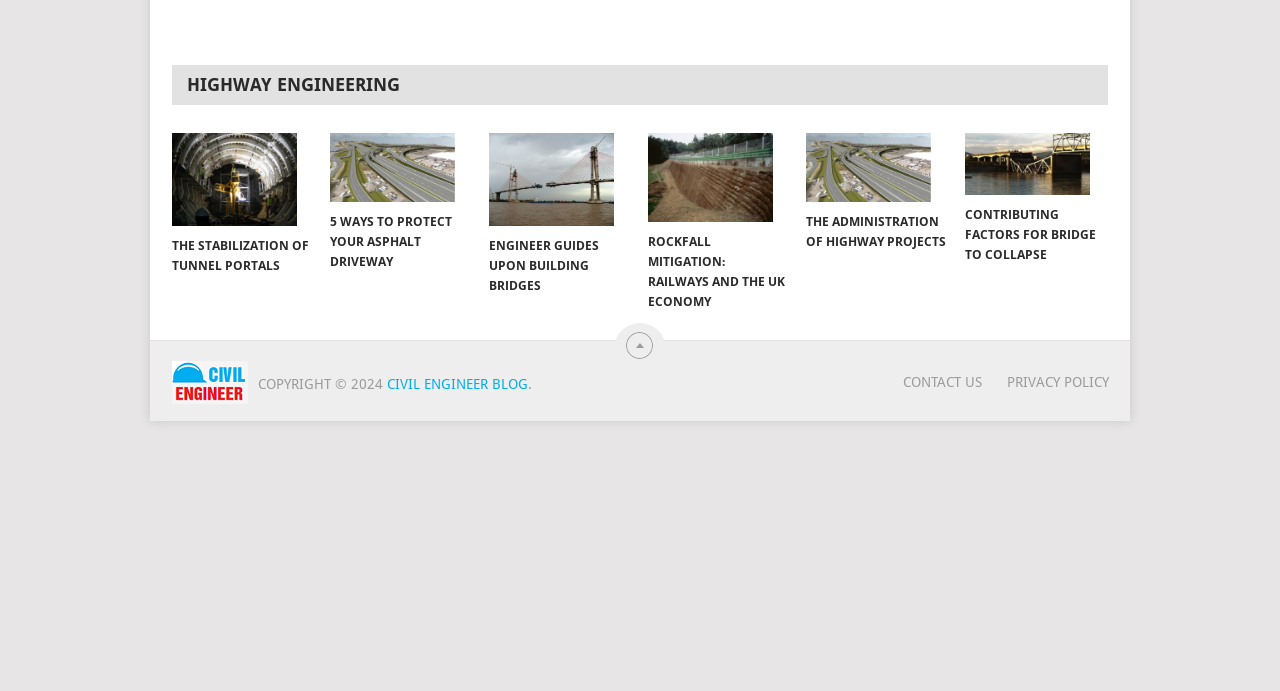Find the bounding box coordinates of the clickable element required to execute the following instruction: "Click on the link to learn about tunnel construction". Provide the coordinates as four float numbers between 0 and 1, i.e., [left, top, right, bottom].

[0.134, 0.192, 0.243, 0.328]